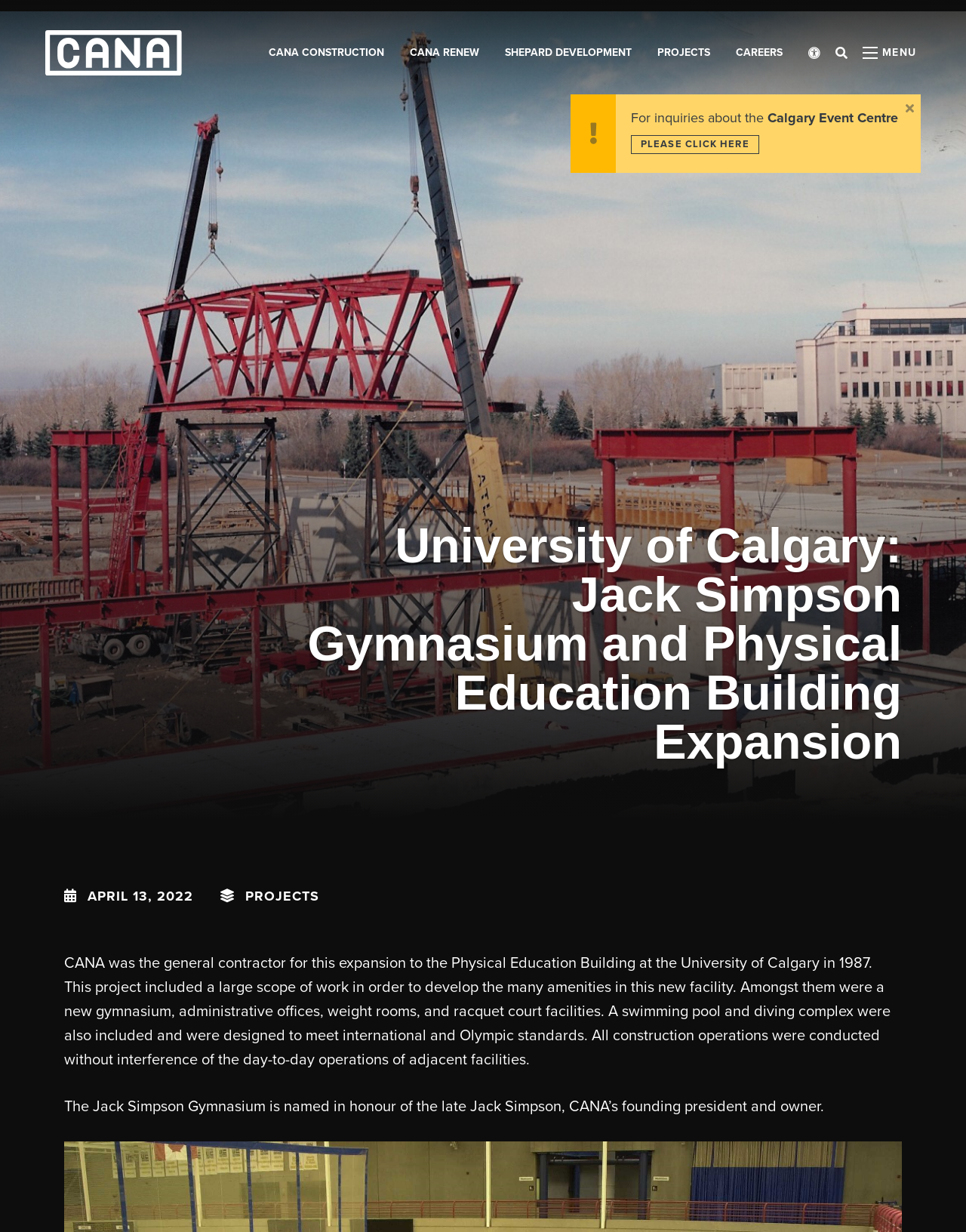Provide the bounding box coordinates of the section that needs to be clicked to accomplish the following instruction: "Search for something."

[0.857, 0.018, 0.885, 0.067]